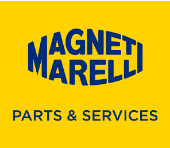What is written below the brand name in the logo?
Please provide a single word or phrase as the answer based on the screenshot.

PARTS & SERVICES